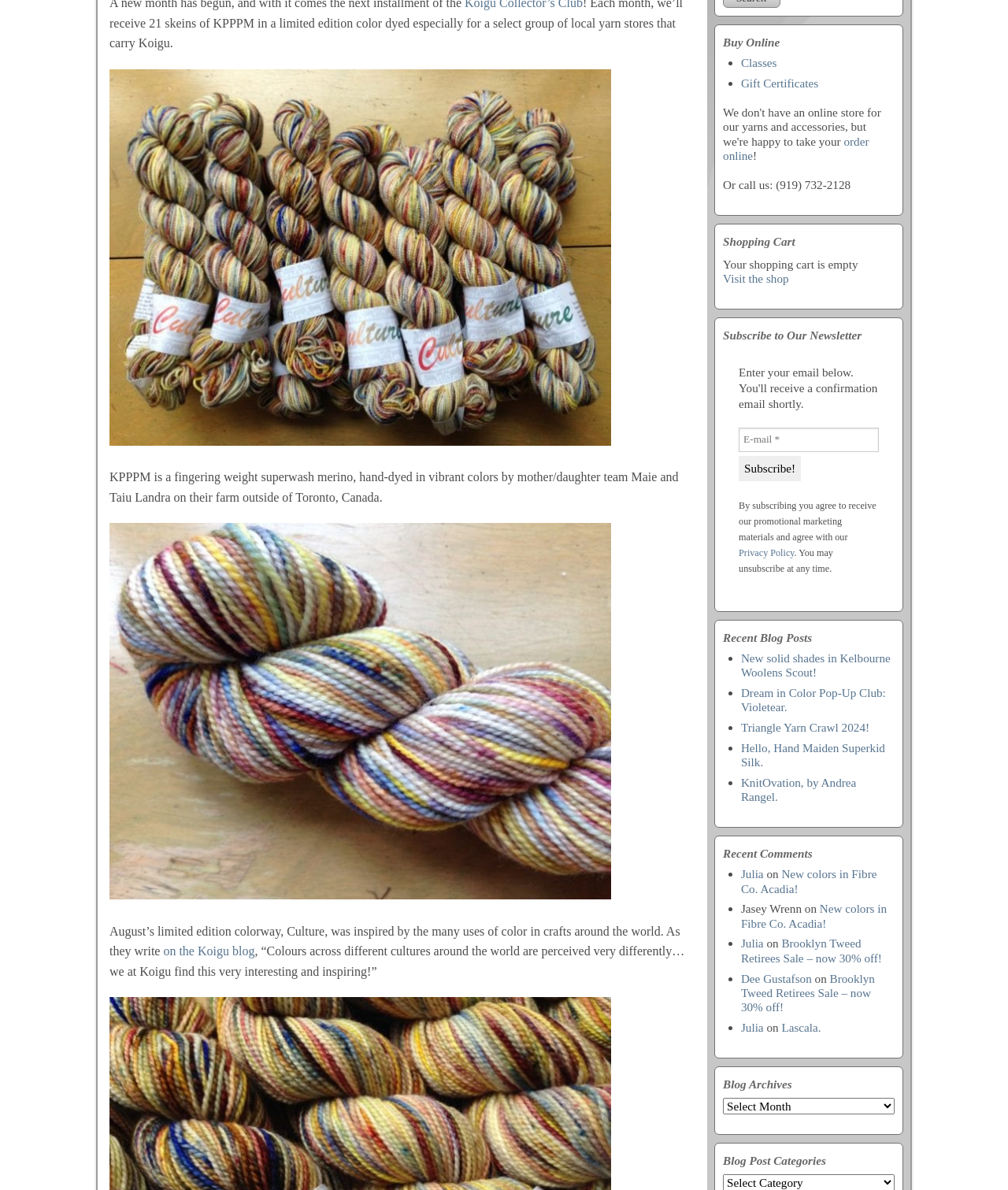Determine the bounding box for the described UI element: "Hello, Hand Maiden Superkid Silk.".

[0.735, 0.623, 0.878, 0.646]